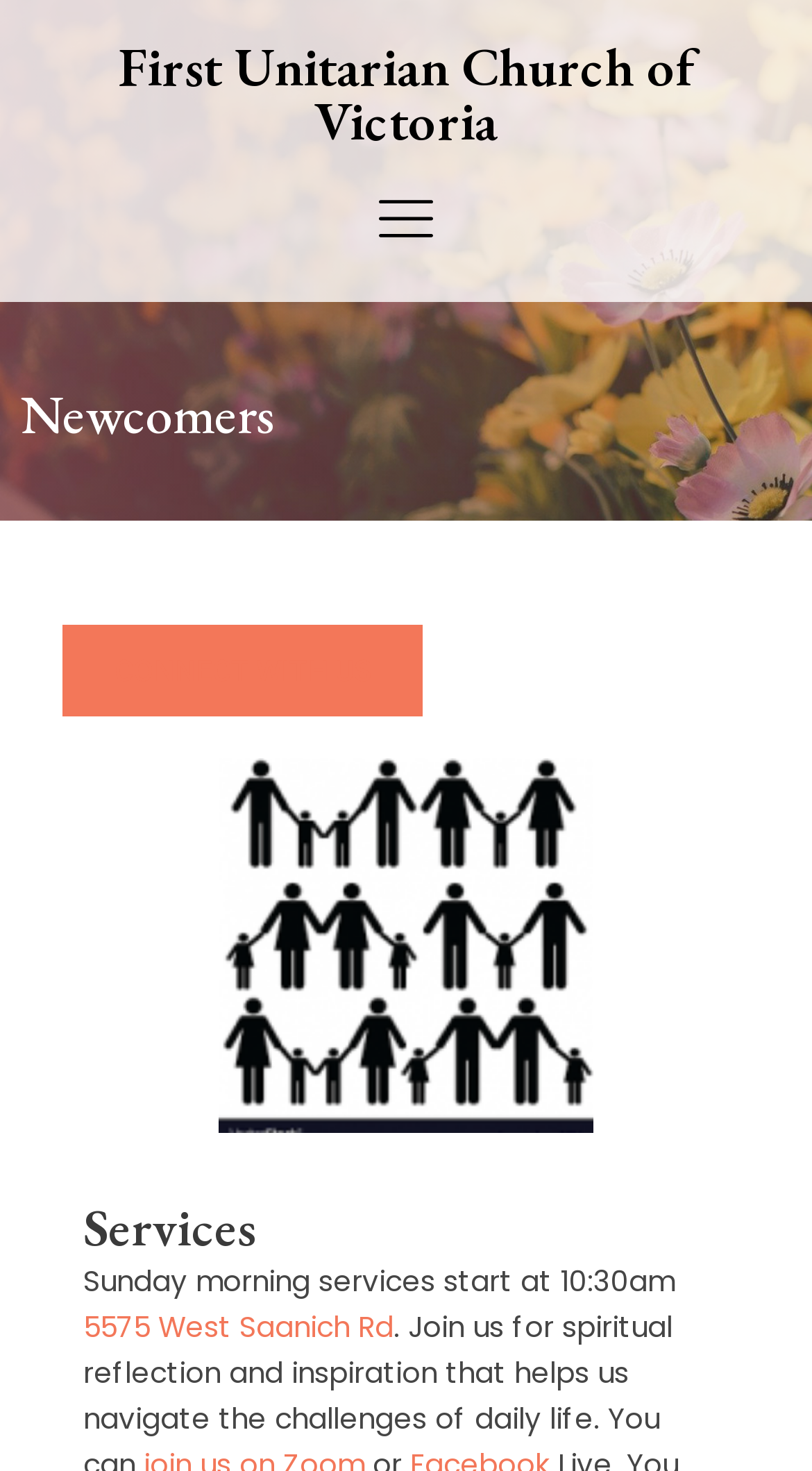Provide a brief response to the question below using a single word or phrase: 
What is the section of the website about?

Newcomers